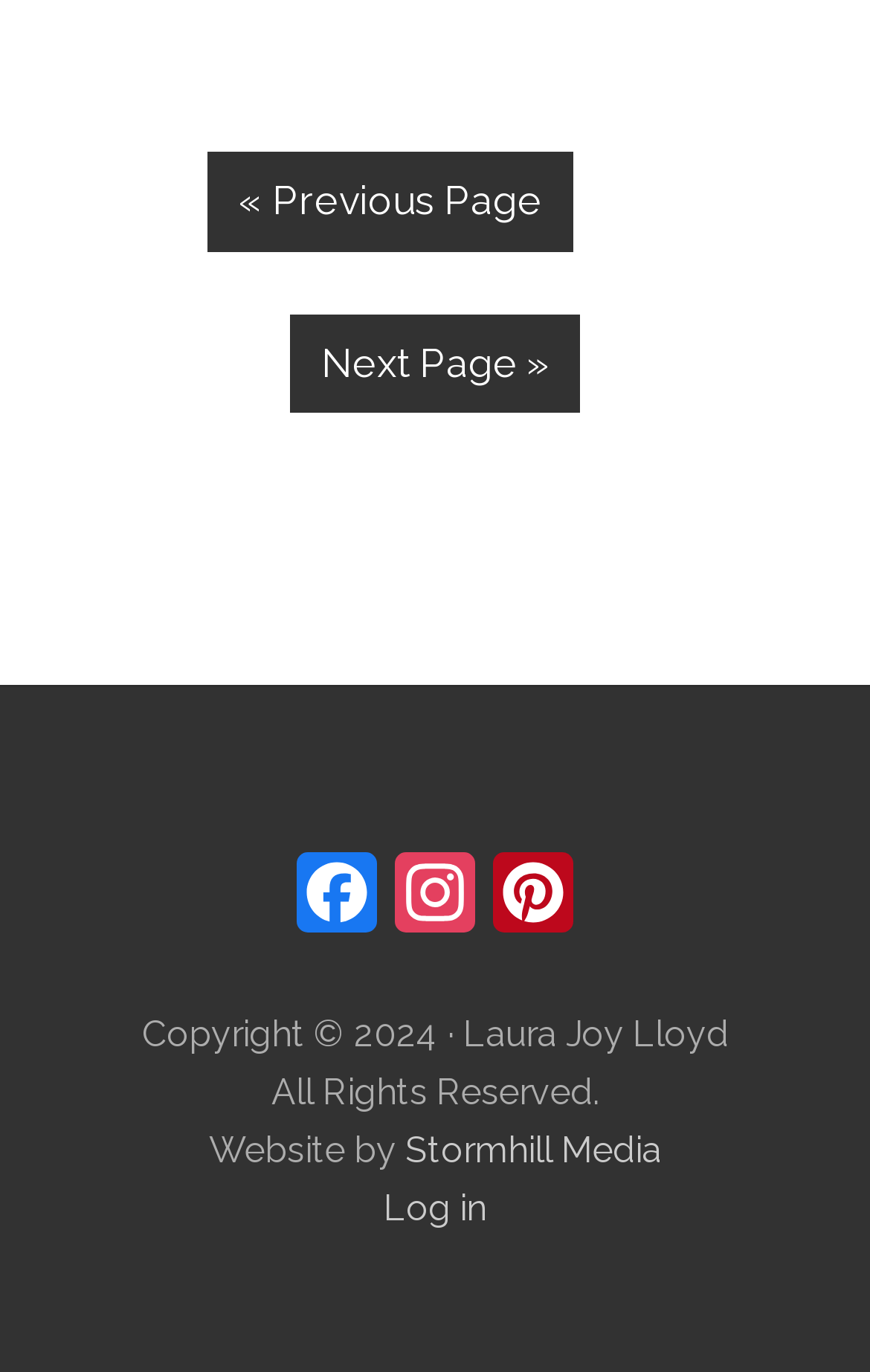What is the copyright year?
Look at the image and answer with only one word or phrase.

2024